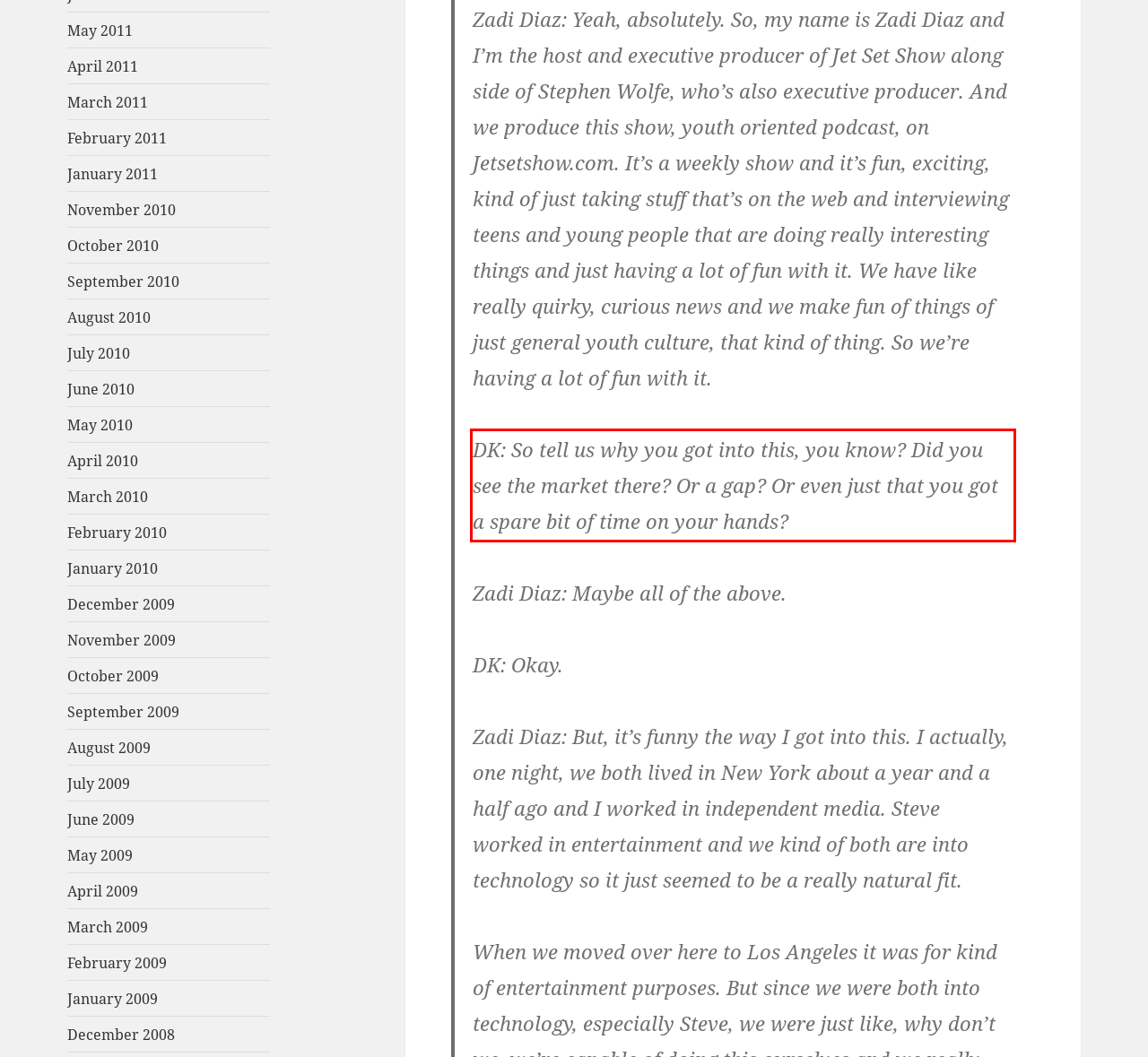With the provided screenshot of a webpage, locate the red bounding box and perform OCR to extract the text content inside it.

DK: So tell us why you got into this, you know? Did you see the market there? Or a gap? Or even just that you got a spare bit of time on your hands?